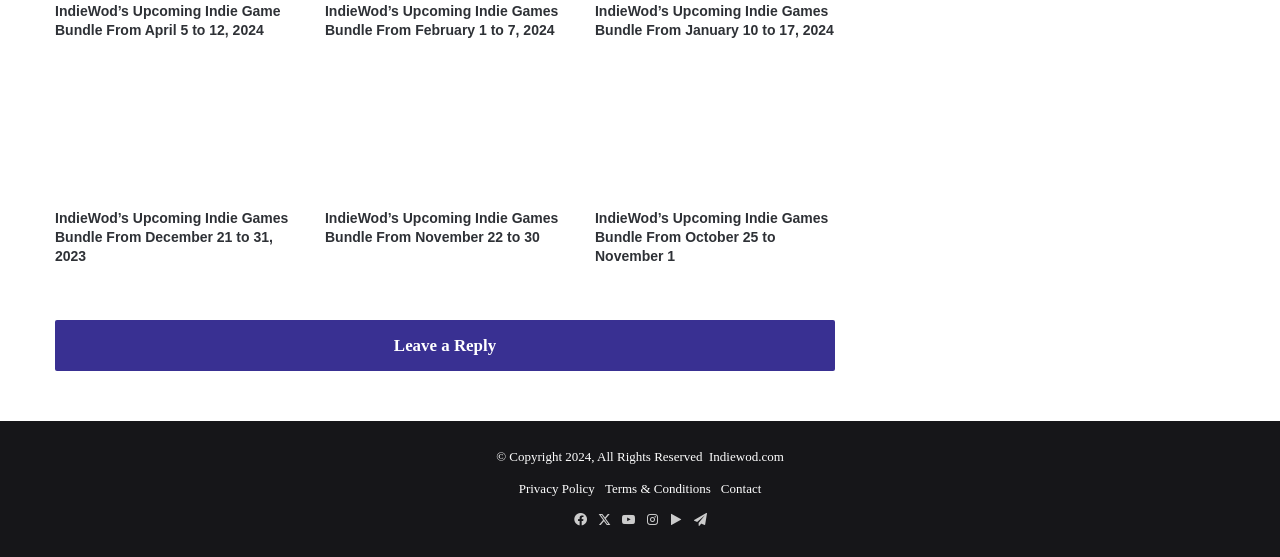Please identify the bounding box coordinates of the area that needs to be clicked to follow this instruction: "View IndieWod’s Upcoming Indie Games Bundle From February 1 to 7, 2024".

[0.254, 0.006, 0.436, 0.068]